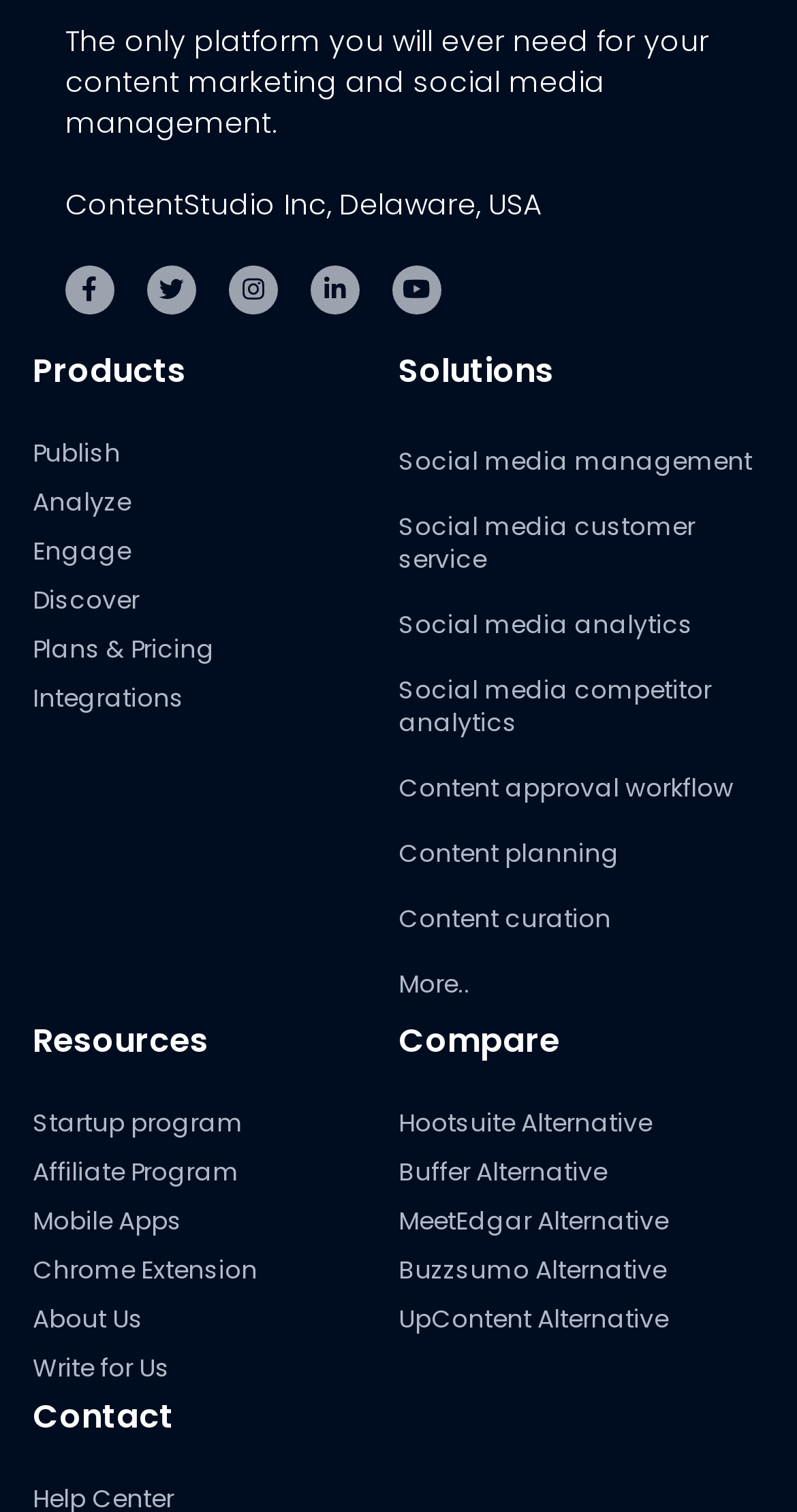What type of resources are provided by this website?
Refer to the image and provide a one-word or short phrase answer.

Startup program, Affiliate Program, Mobile Apps